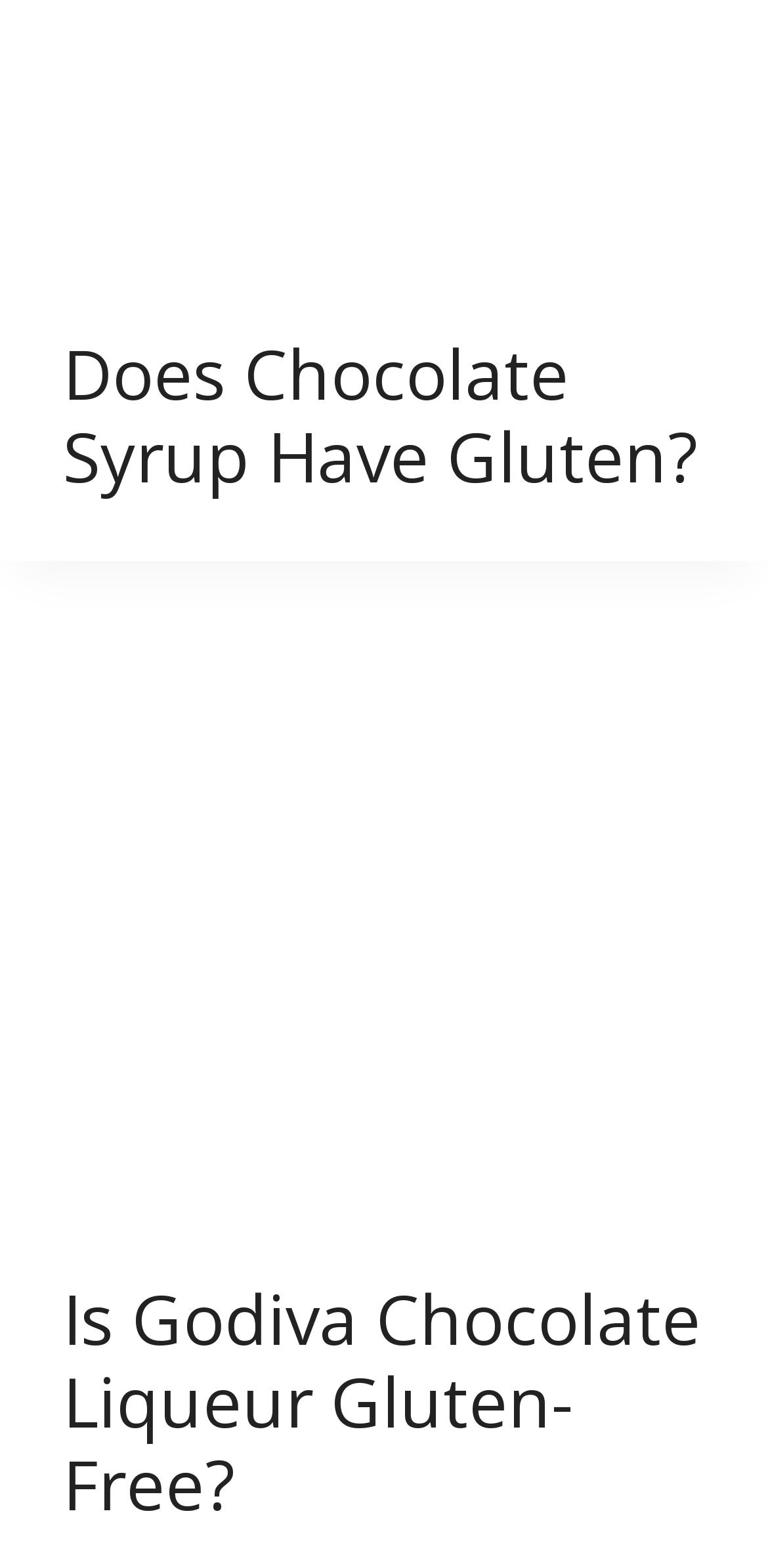Respond to the question below with a single word or phrase: How many navigation links are in the header?

2